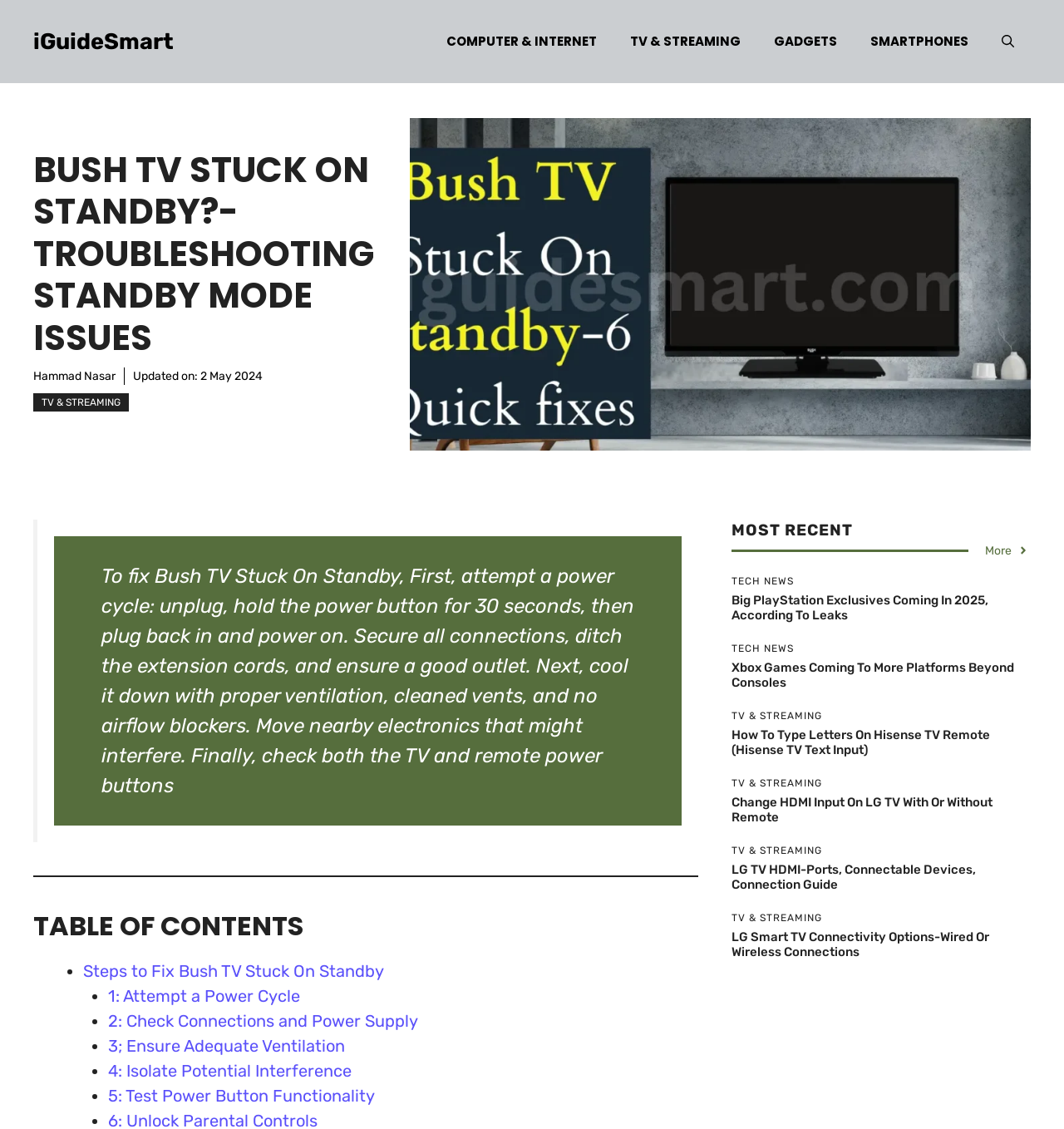What is the main topic of this webpage?
Based on the image, give a one-word or short phrase answer.

Bush TV troubleshooting